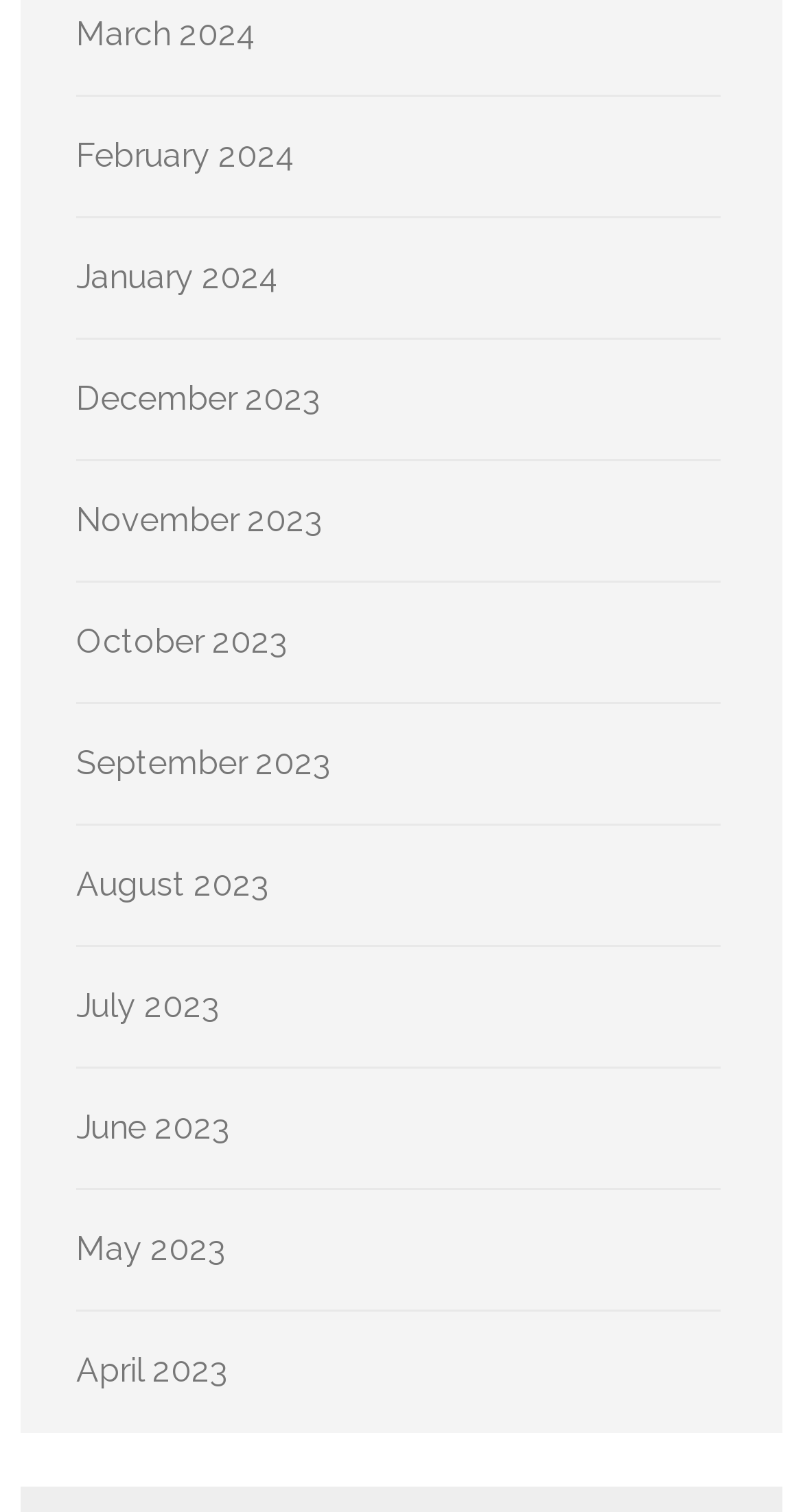Please use the details from the image to answer the following question comprehensively:
What are the months listed on the webpage?

By analyzing the links on the webpage, I can see that there are multiple links with month names and corresponding years. The months listed are from 2023 and 2024, including January, February, March, April, May, June, July, August, September, October, November, and December.